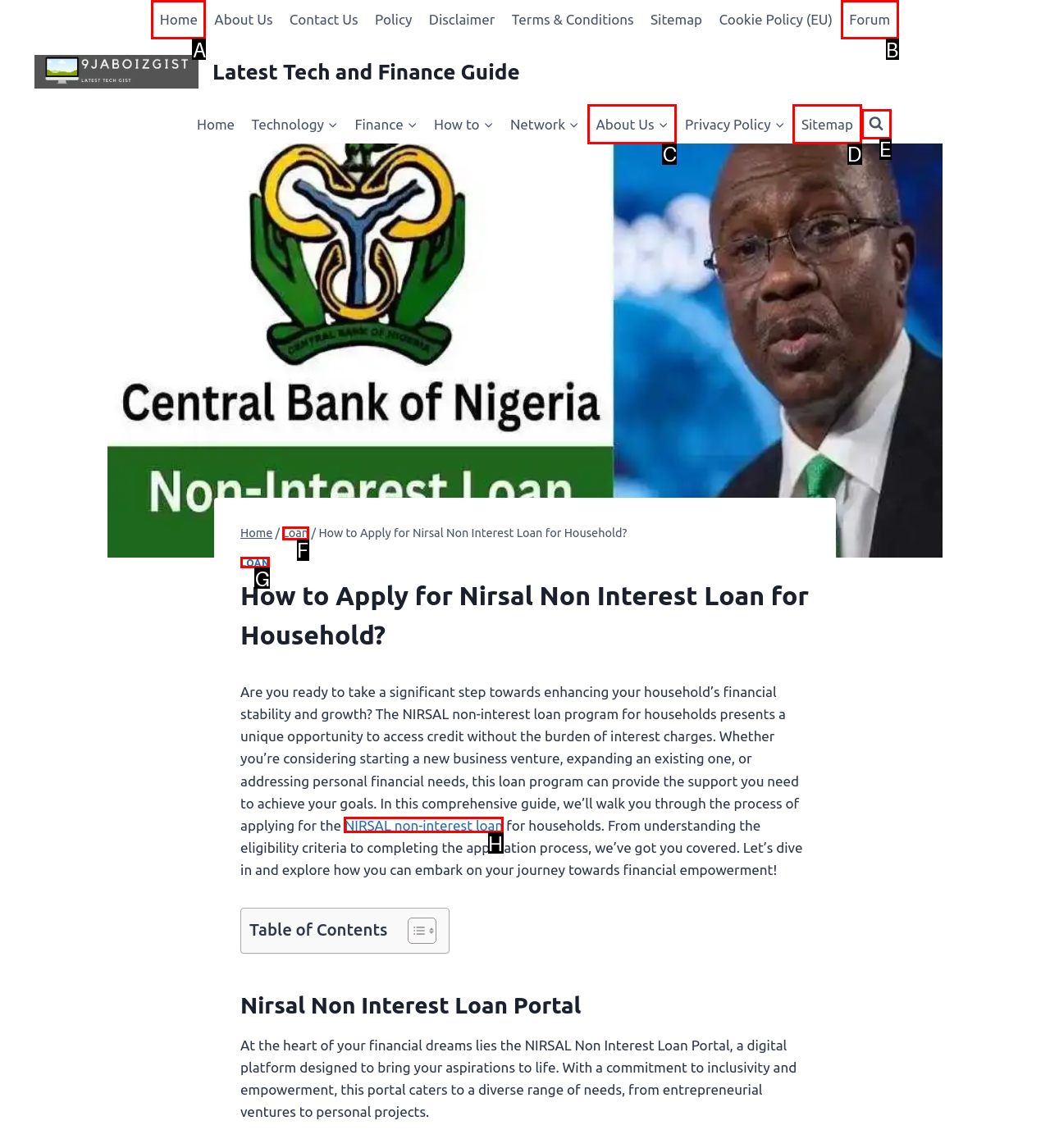Tell me which element should be clicked to achieve the following objective: Click on the 'Home' link in the secondary navigation
Reply with the letter of the correct option from the displayed choices.

A